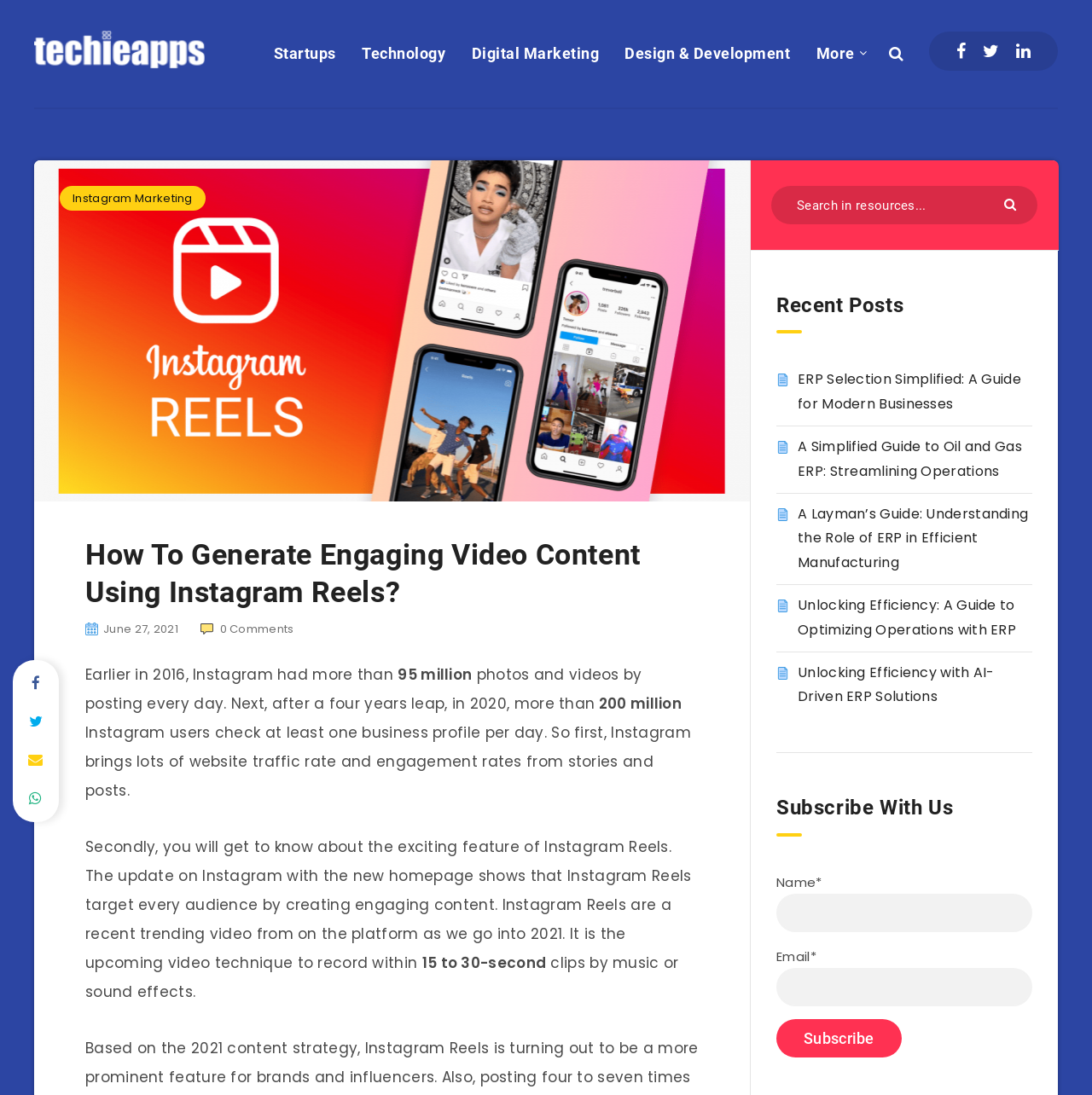Please identify the primary heading of the webpage and give its text content.

How To Generate Engaging Video Content Using Instagram Reels?